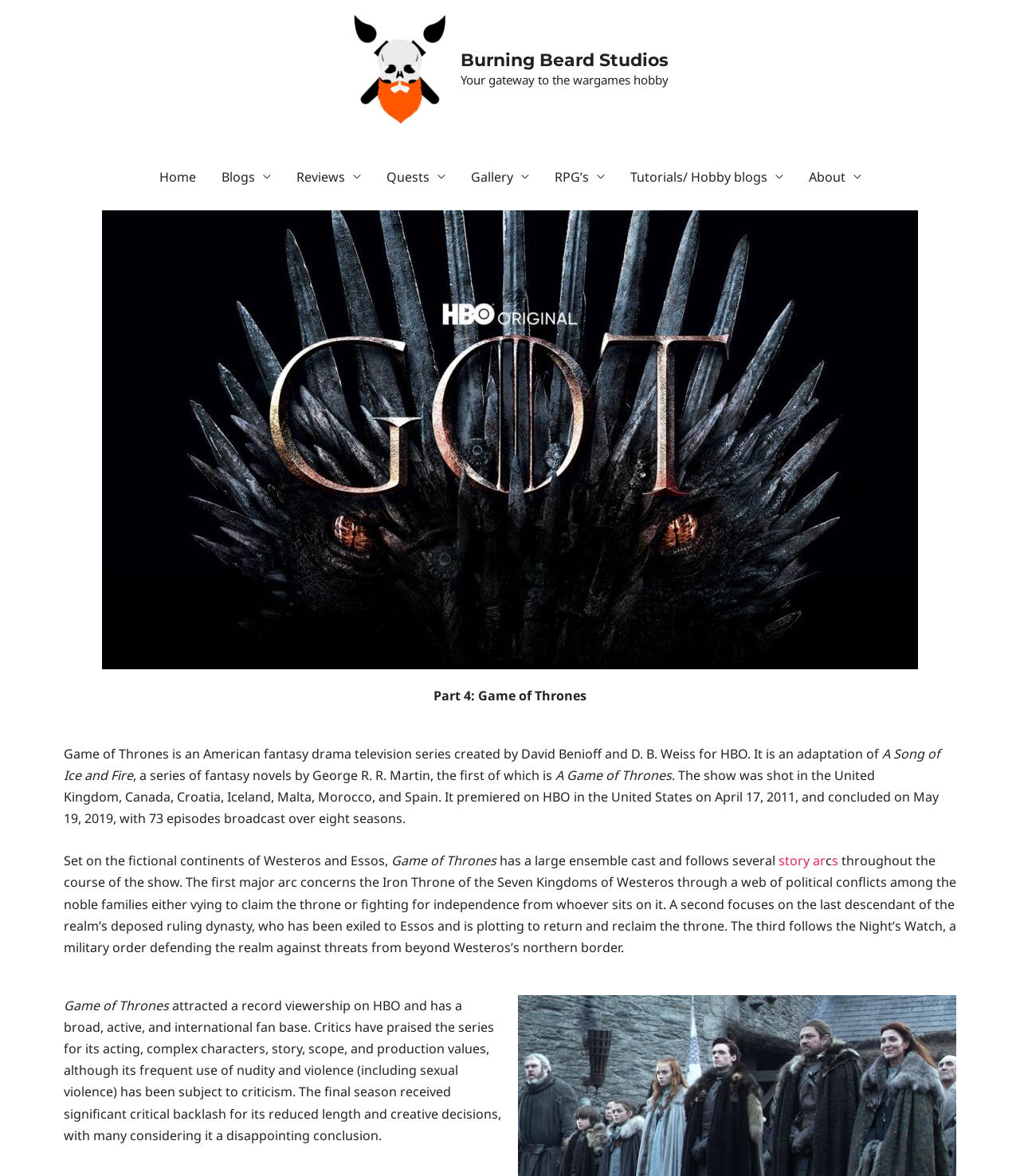Find the bounding box coordinates of the area to click in order to follow the instruction: "Click on the 'Home' link".

[0.143, 0.129, 0.204, 0.172]